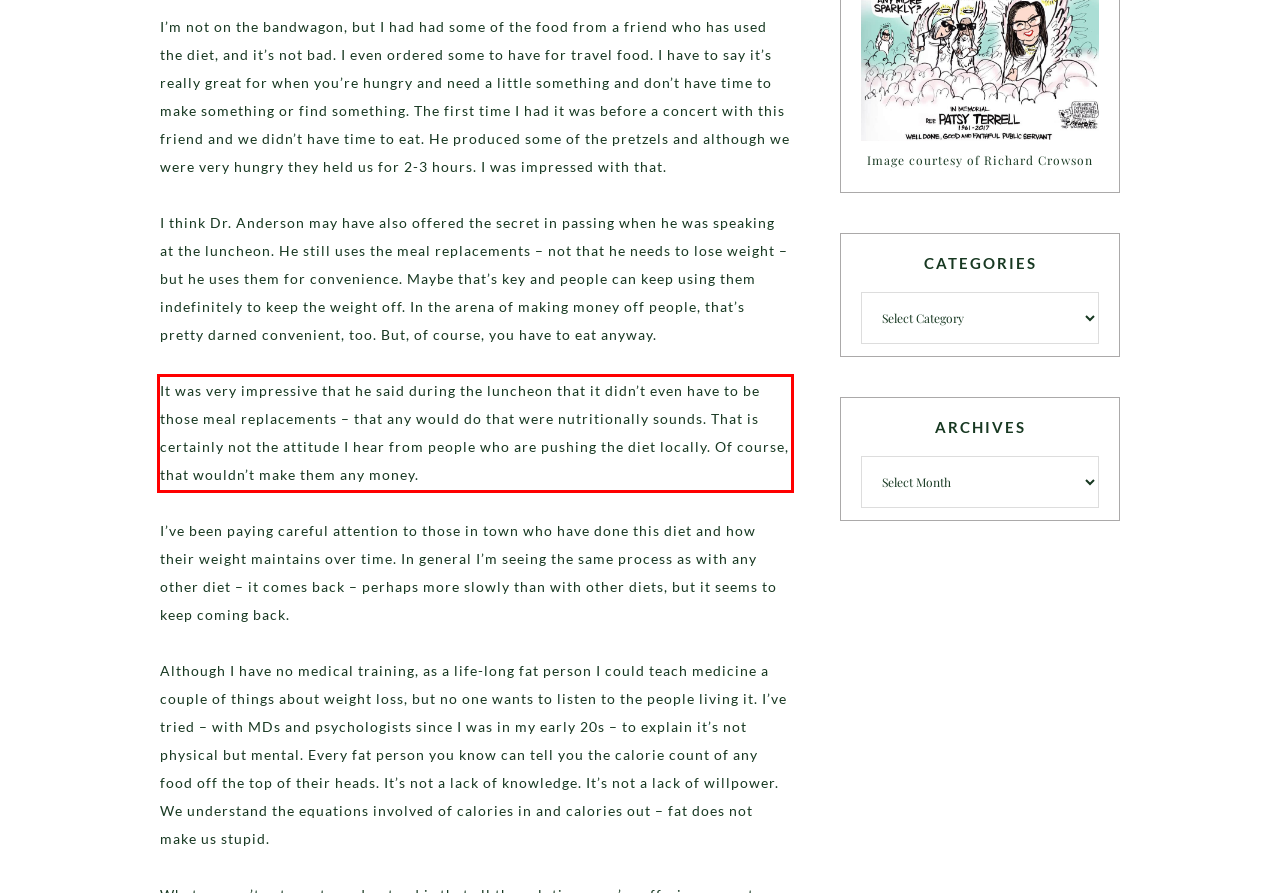Given the screenshot of a webpage, identify the red rectangle bounding box and recognize the text content inside it, generating the extracted text.

It was very impressive that he said during the luncheon that it didn’t even have to be those meal replacements – that any would do that were nutritionally sounds. That is certainly not the attitude I hear from people who are pushing the diet locally. Of course, that wouldn’t make them any money.